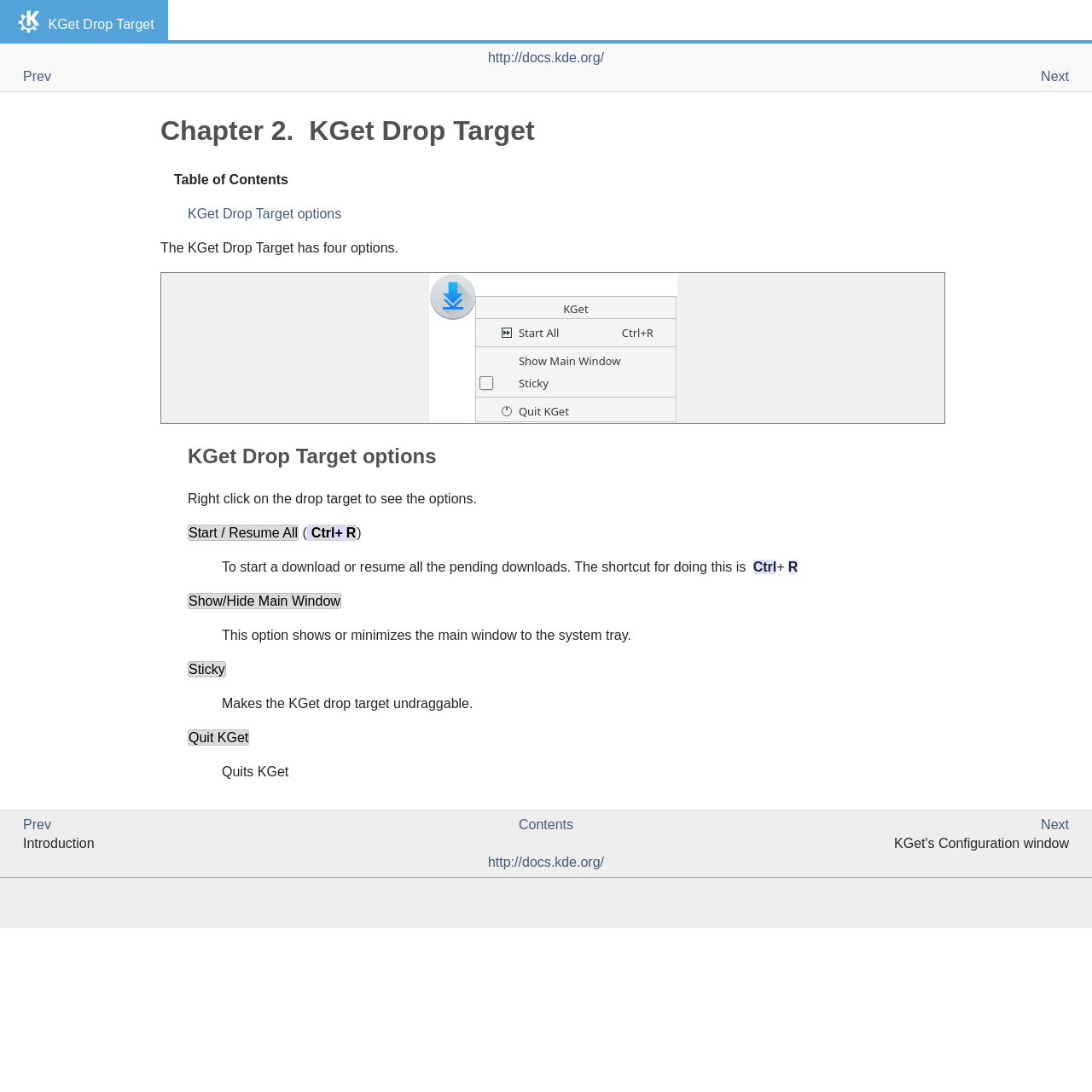What is the purpose of the 'Quit' option?
Please provide a comprehensive answer based on the details in the screenshot.

The purpose of the 'Quit' option is to quit KGet, which is indicated by the static text 'Quits KGet' in the description list detail.